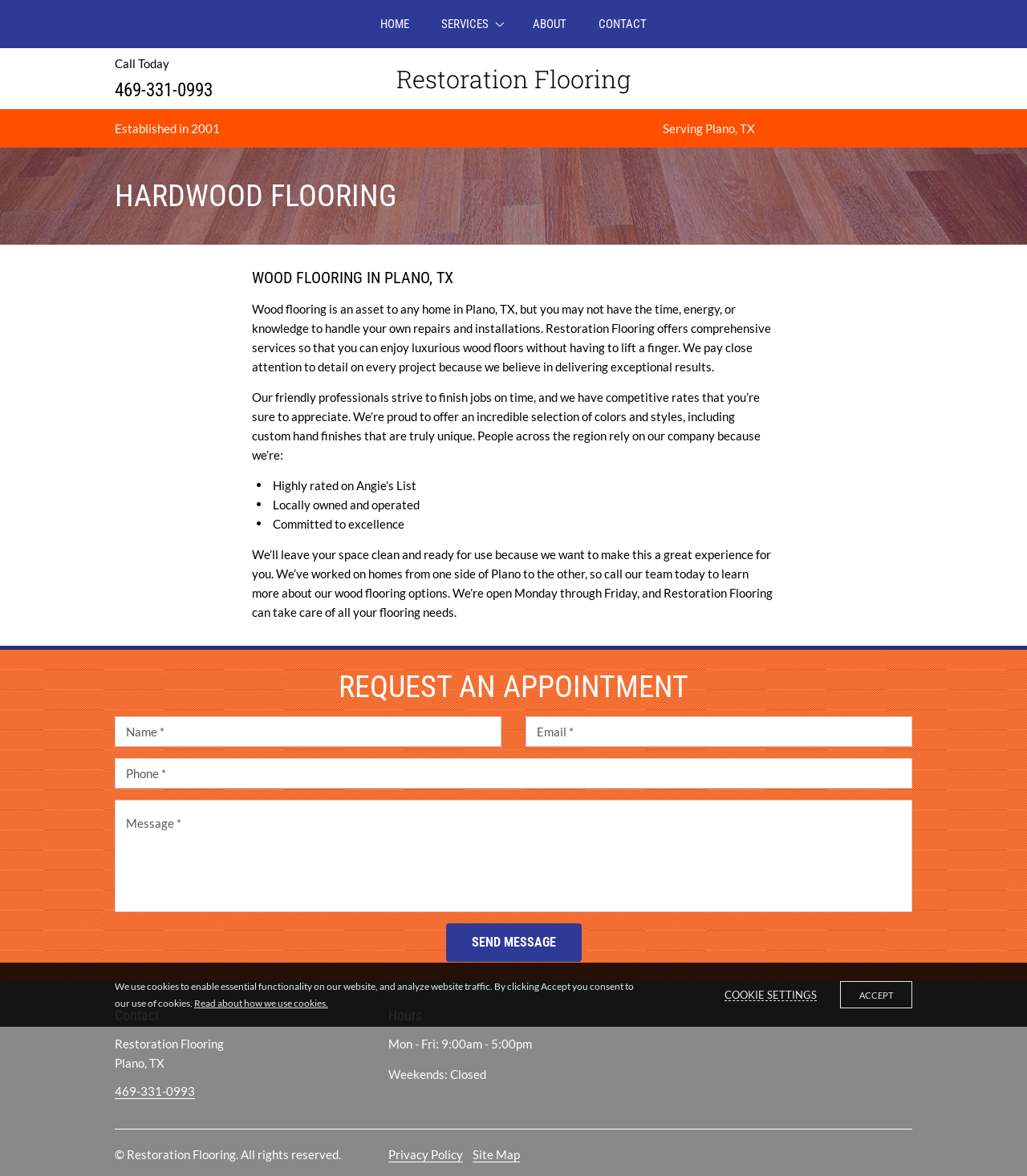What is the purpose of the 'SEND MESSAGE' button?
Please respond to the question with as much detail as possible.

I found the purpose of the button by looking at the context in which it is located, which is a form with input fields for name, email, phone, and message, and it is likely that the button is used to submit the form and send a message to the company.